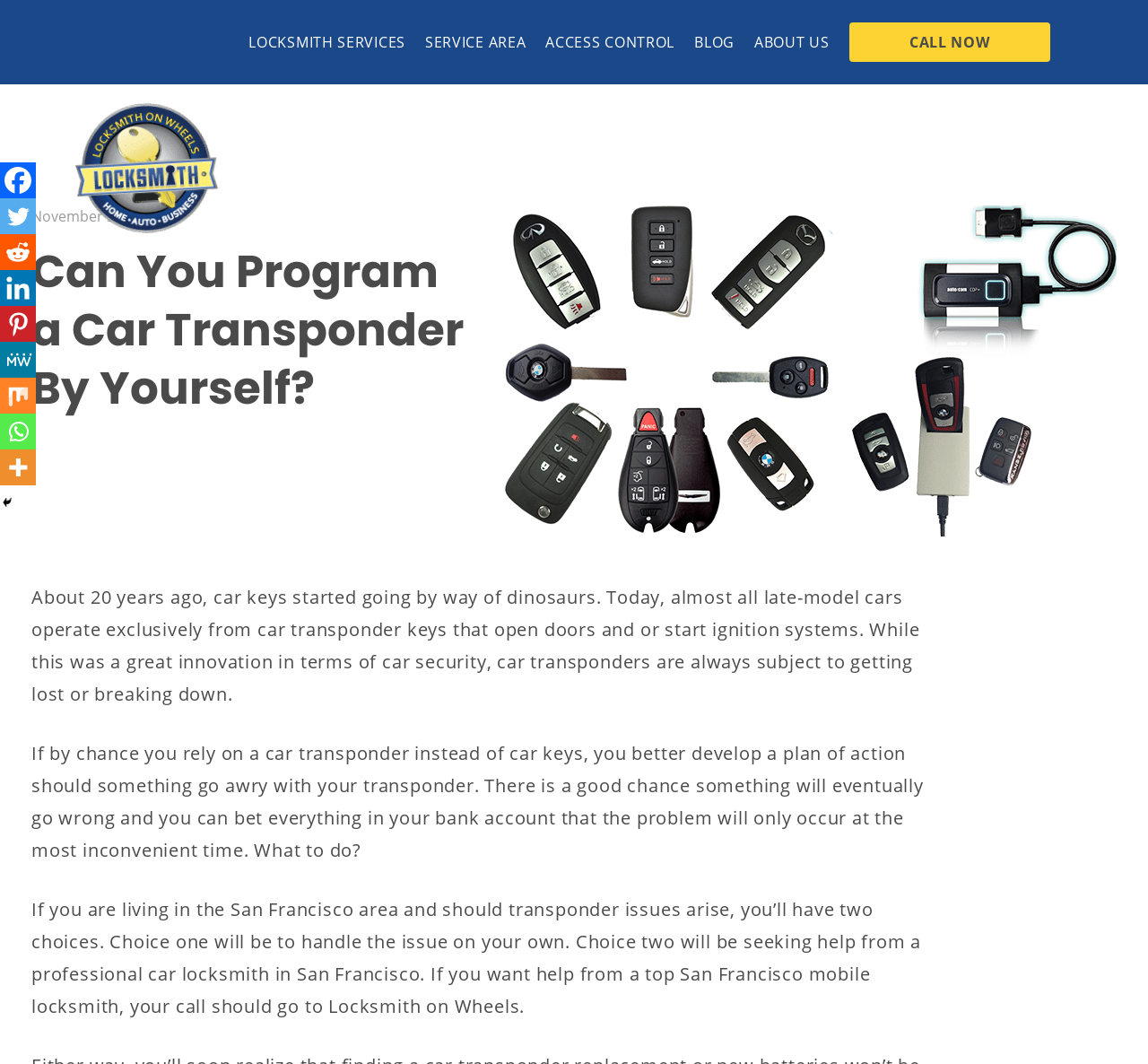What is the name of the locksmith service mentioned?
Using the information from the image, answer the question thoroughly.

The name of the locksmith service is mentioned in the text as 'Locksmith on Wheels', which is also the logo of the website.